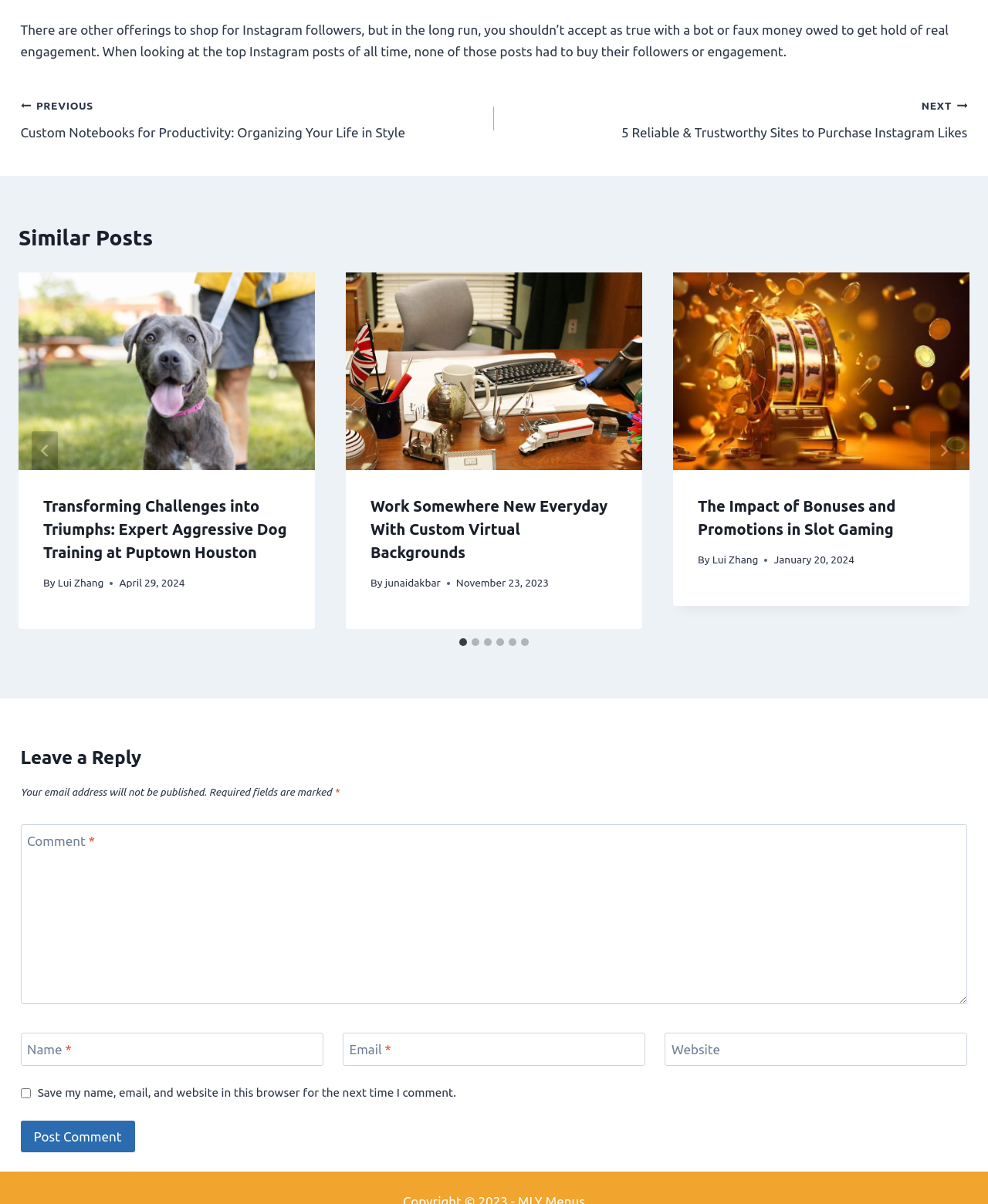Determine the bounding box coordinates for the HTML element described here: "aria-label="Go to last slide"".

[0.032, 0.358, 0.059, 0.391]